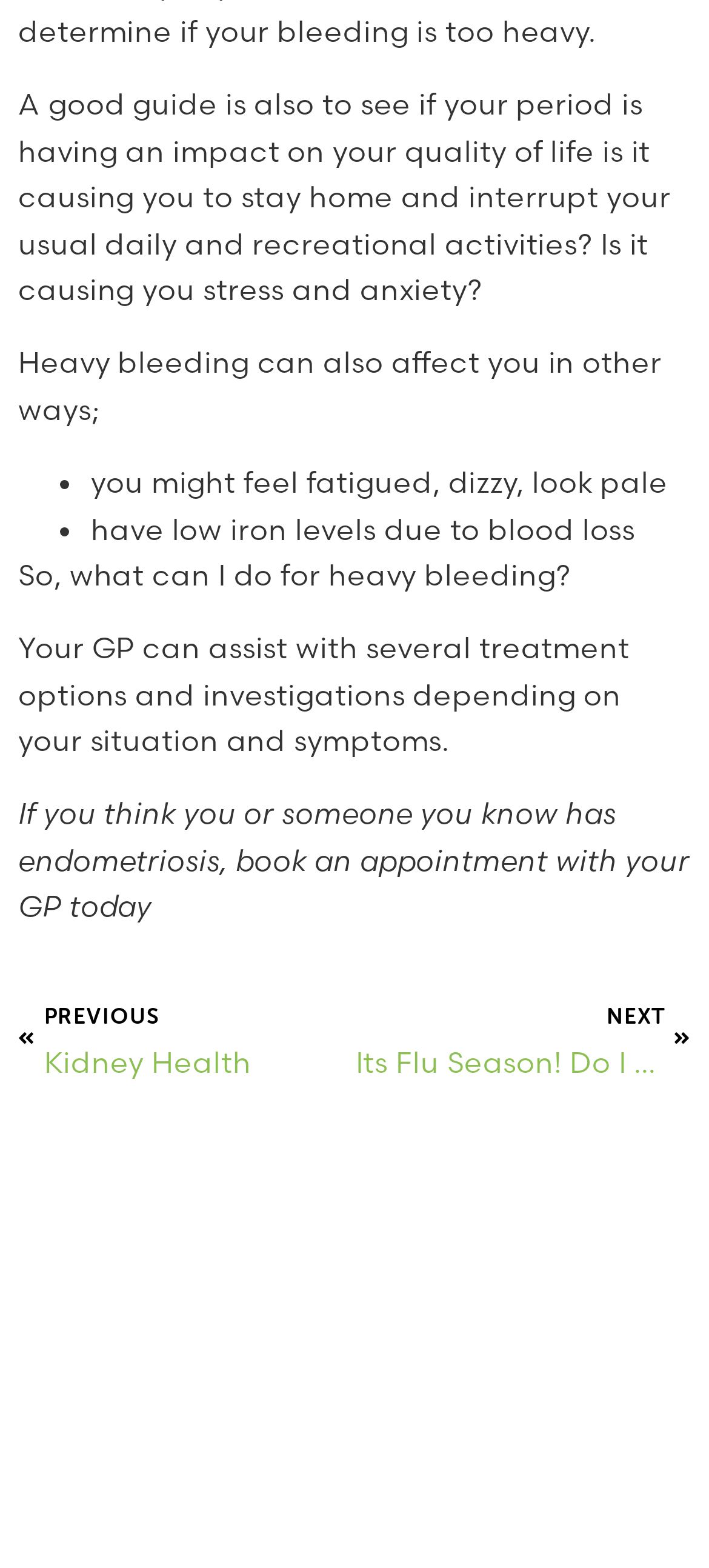What is the impact of heavy bleeding on daily life?
Using the information presented in the image, please offer a detailed response to the question.

According to the webpage, heavy bleeding can cause stress and anxiety, and also interrupt daily and recreational activities, which affects the quality of life.